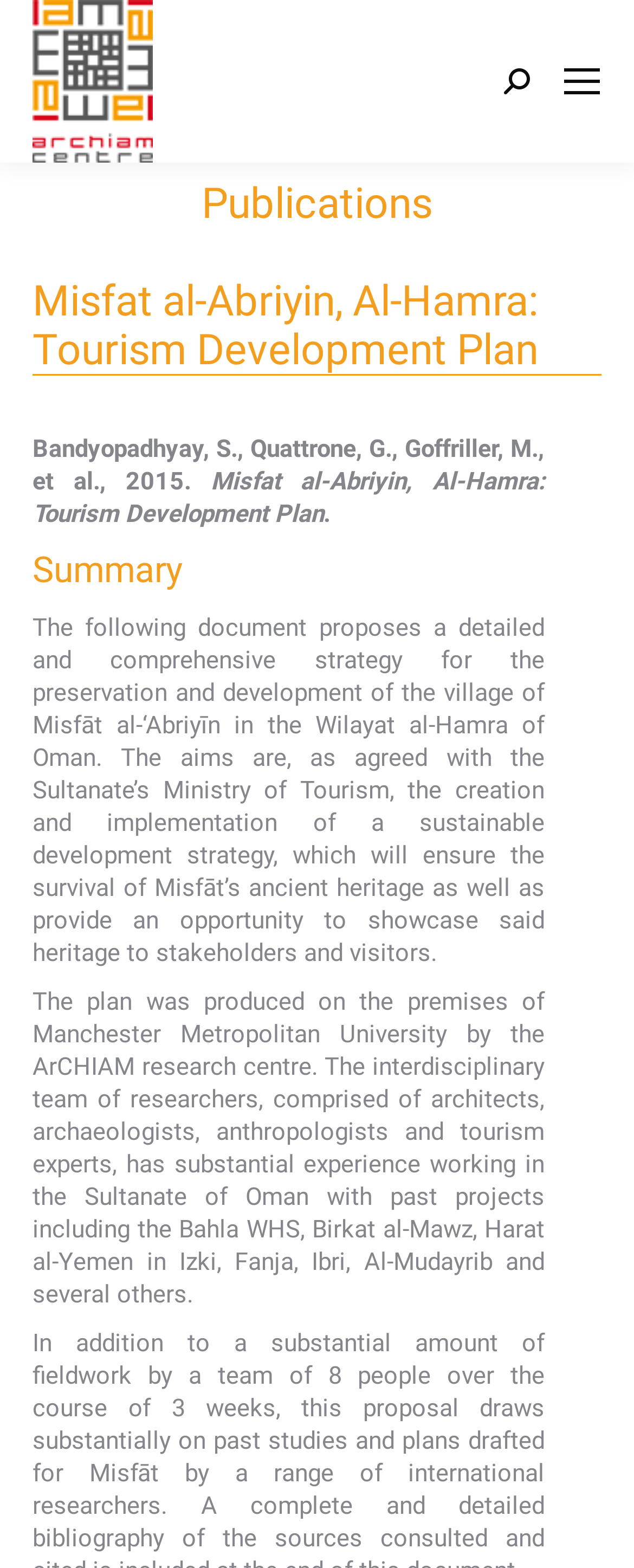Utilize the details in the image to give a detailed response to the question: What is the location of Misfāt al-‘Abriyīn?

The location of Misfāt al-‘Abriyīn can be found in the title of the page which mentions 'Misfat al-Abriyin, Al-Hamra: Tourism Development Plan'.